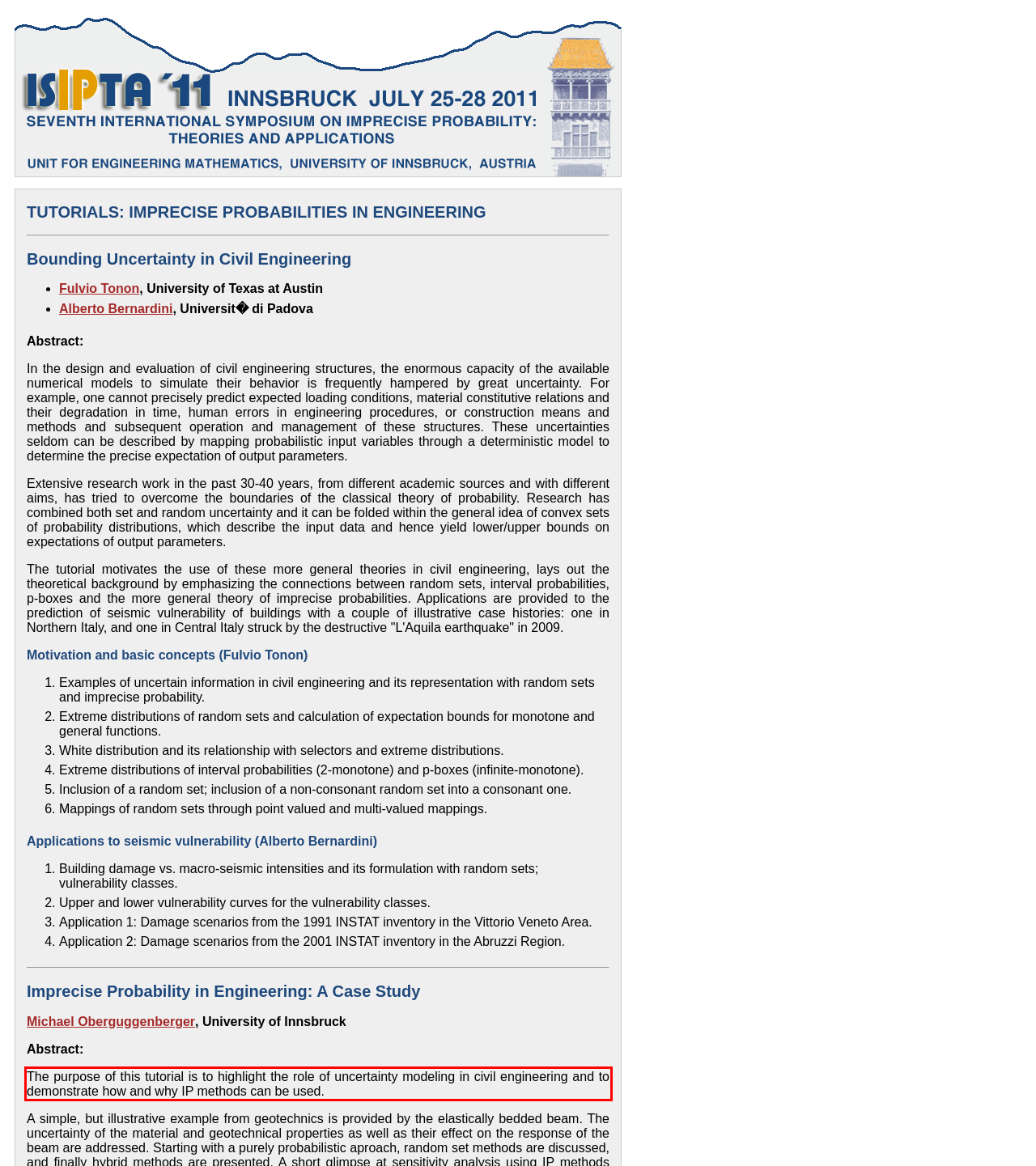You have a screenshot of a webpage with a red bounding box. Use OCR to generate the text contained within this red rectangle.

The purpose of this tutorial is to highlight the role of uncertainty modeling in civil engineering and to demonstrate how and why IP methods can be used.